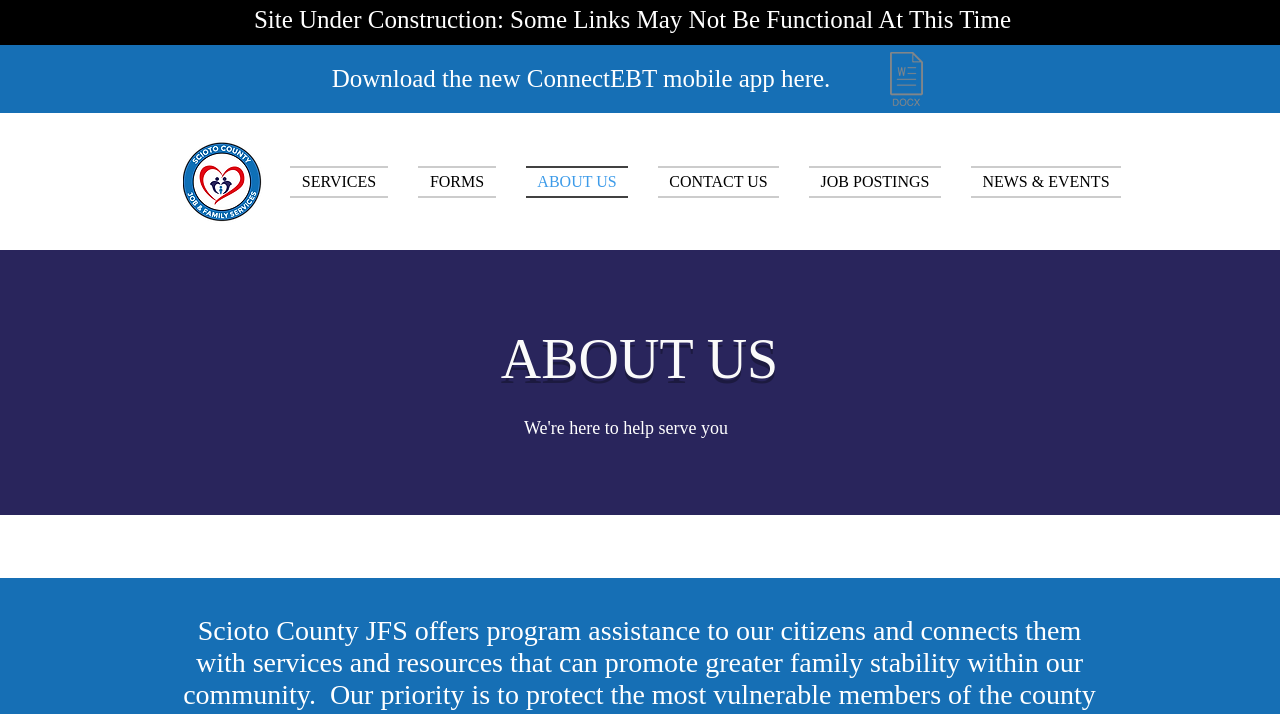Given the description of a UI element: "FORMS", identify the bounding box coordinates of the matching element in the webpage screenshot.

[0.315, 0.232, 0.399, 0.277]